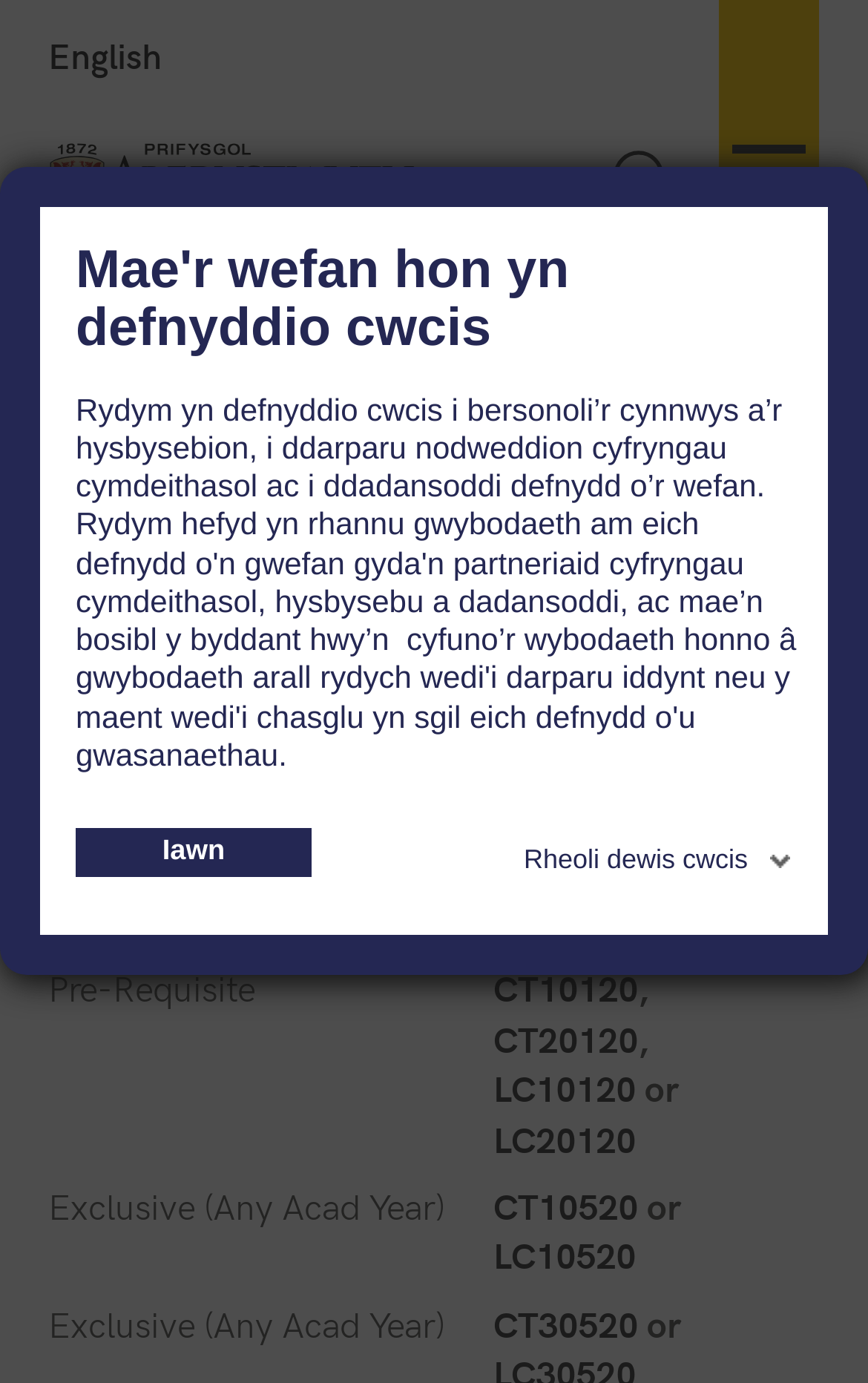Please provide a short answer using a single word or phrase for the question:
Who is the co-ordinator of the module?

Mr Edward Ditchfield